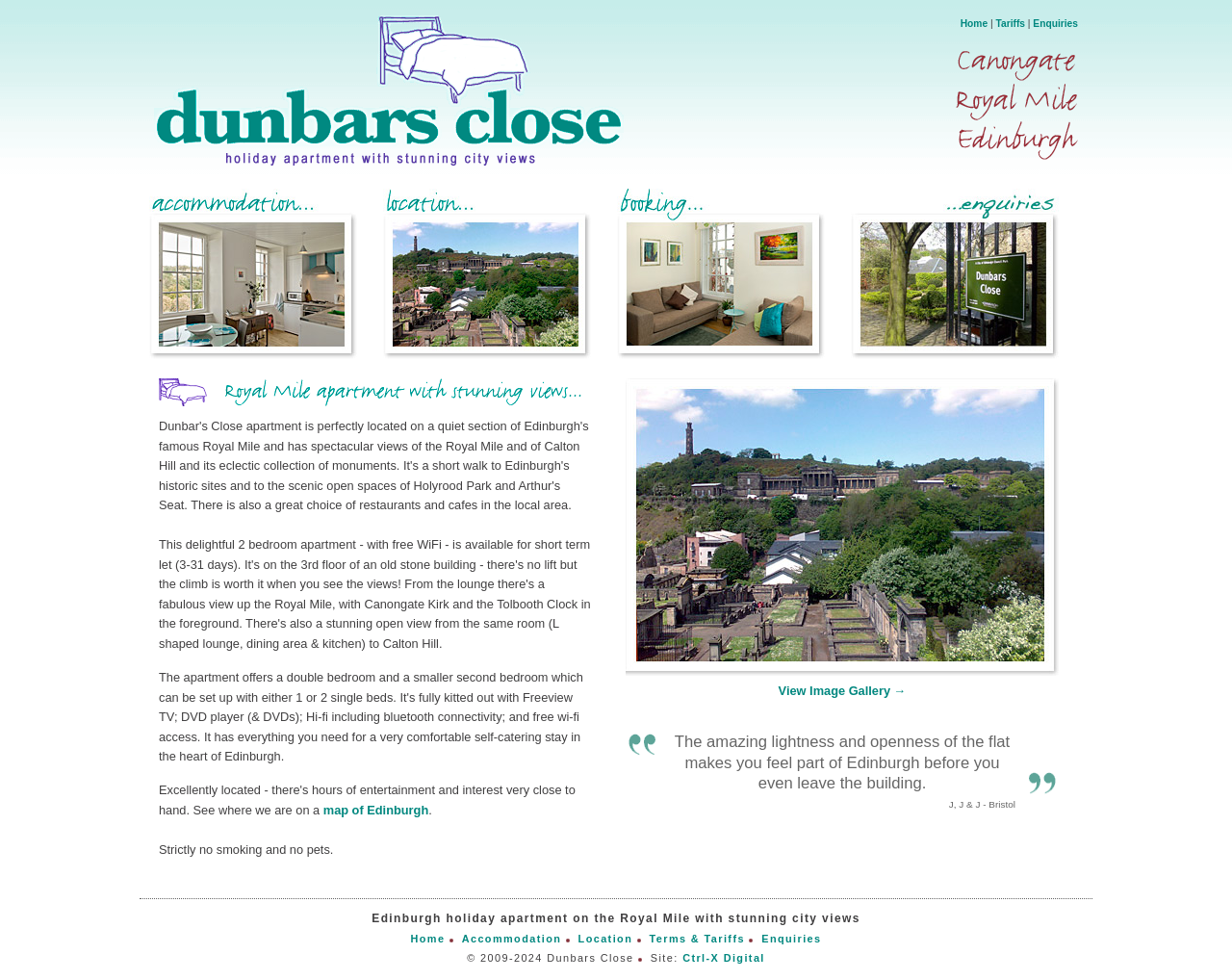From the screenshot, find the bounding box of the UI element matching this description: "Enquiries". Supply the bounding box coordinates in the form [left, top, right, bottom], each a float between 0 and 1.

[0.618, 0.952, 0.667, 0.963]